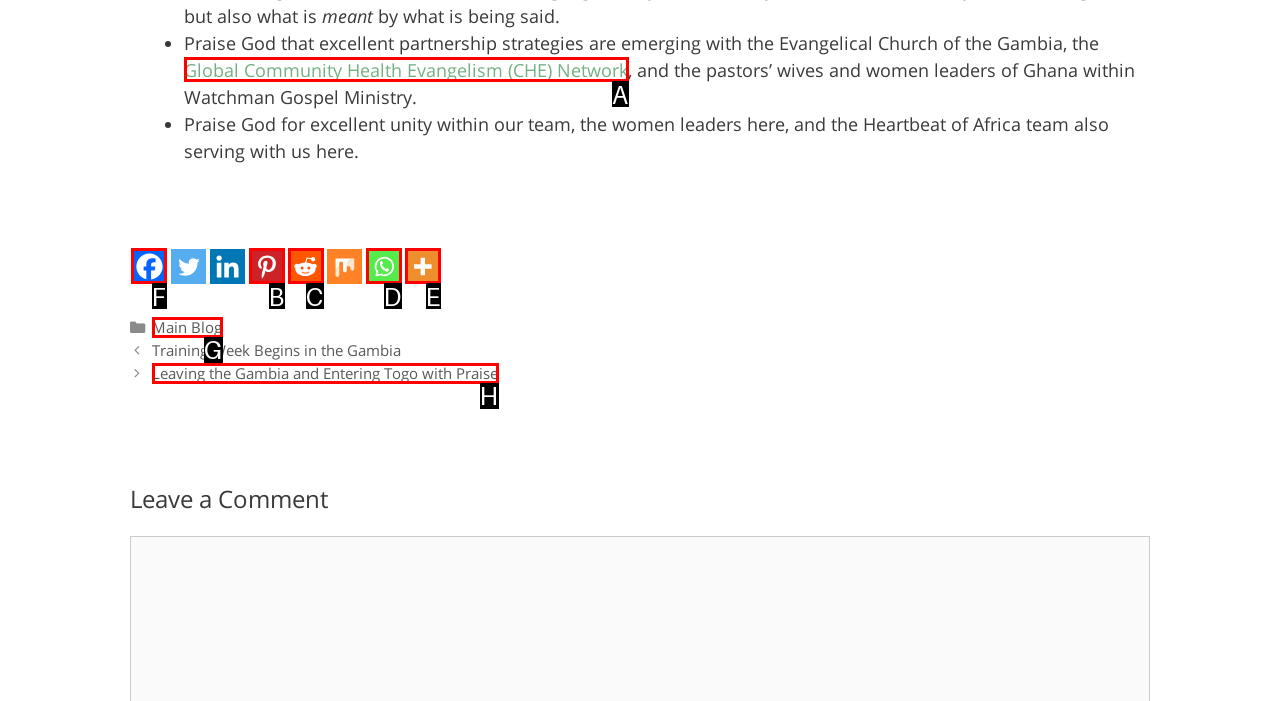Identify the correct UI element to click for this instruction: Visit Facebook
Respond with the appropriate option's letter from the provided choices directly.

F